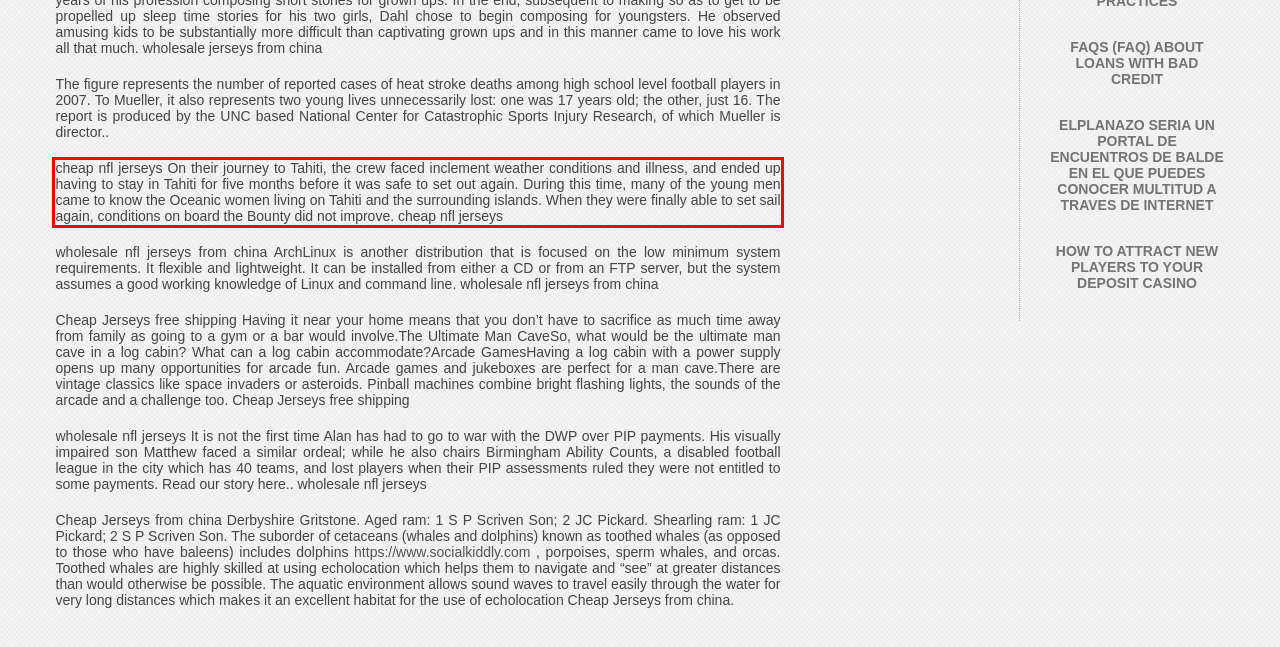Using the webpage screenshot, recognize and capture the text within the red bounding box.

cheap nfl jerseys On their journey to Tahiti, the crew faced inclement weather conditions and illness, and ended up having to stay in Tahiti for five months before it was safe to set out again. During this time, many of the young men came to know the Oceanic women living on Tahiti and the surrounding islands. When they were finally able to set sail again, conditions on board the Bounty did not improve. cheap nfl jerseys